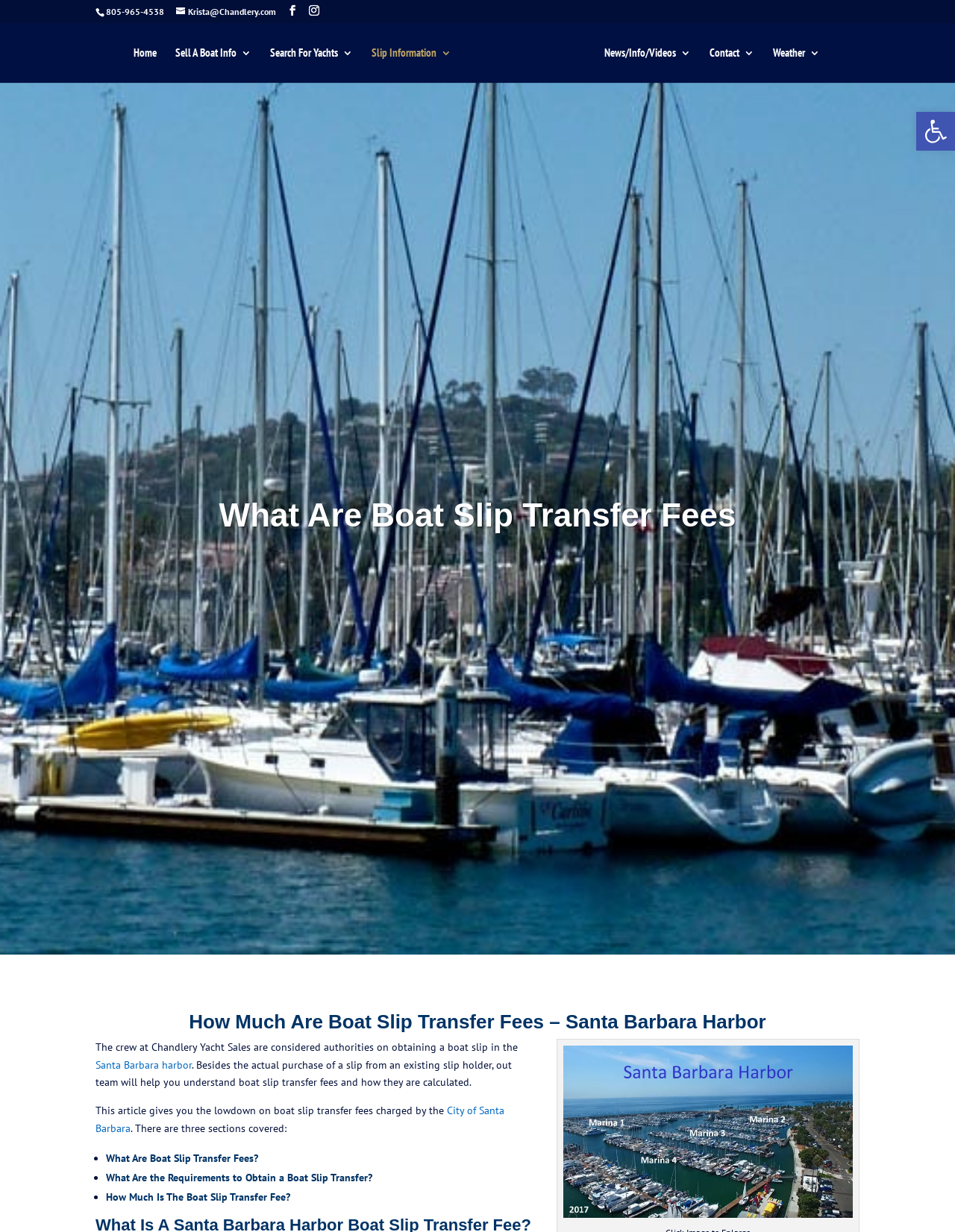Specify the bounding box coordinates of the region I need to click to perform the following instruction: "Read about Santa Barbara boat slip transfer fees". The coordinates must be four float numbers in the range of 0 to 1, i.e., [left, top, right, bottom].

[0.59, 0.98, 0.893, 0.991]